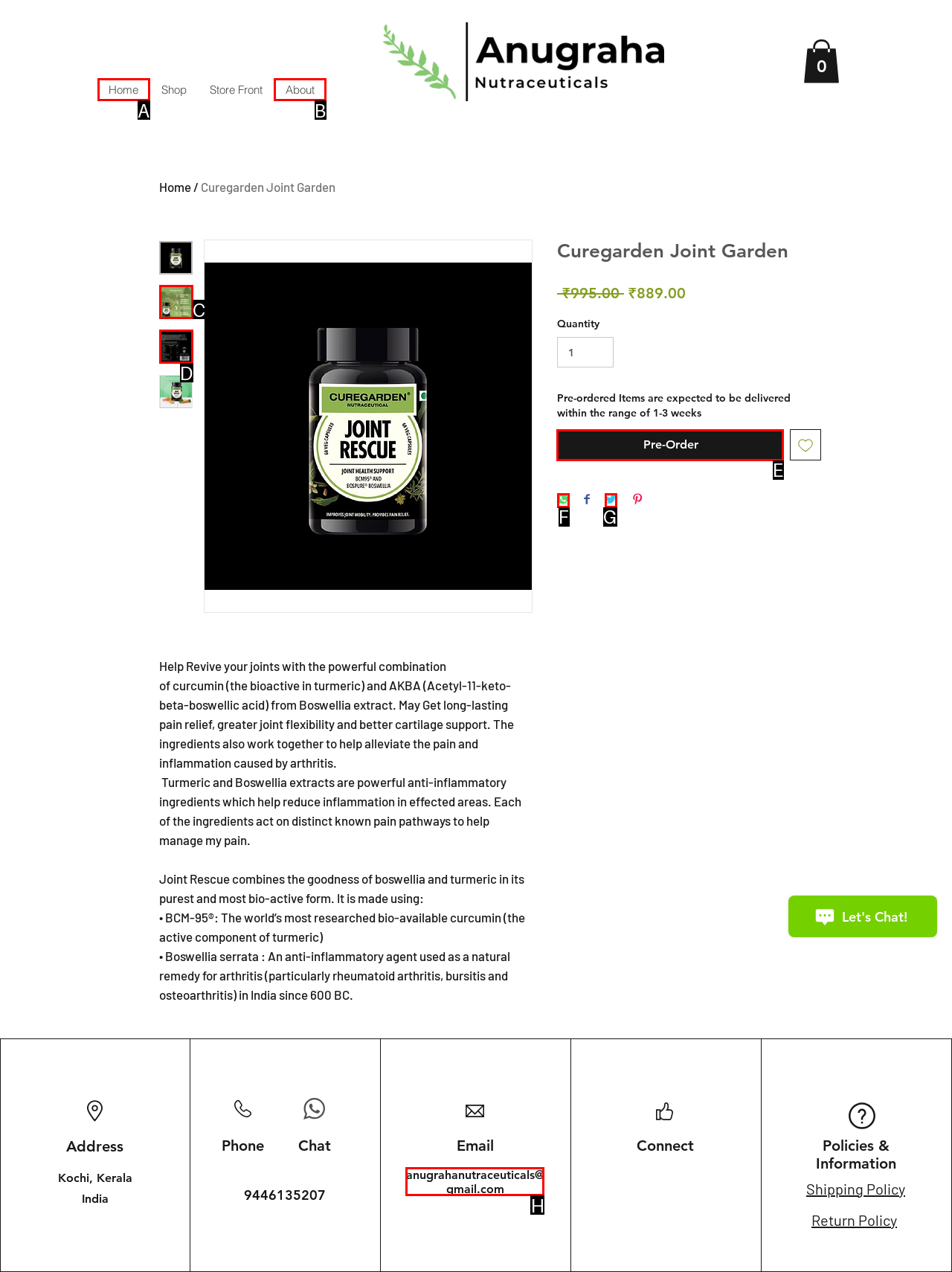From the available options, which lettered element should I click to complete this task: Click the 'Pre-Order' button?

E